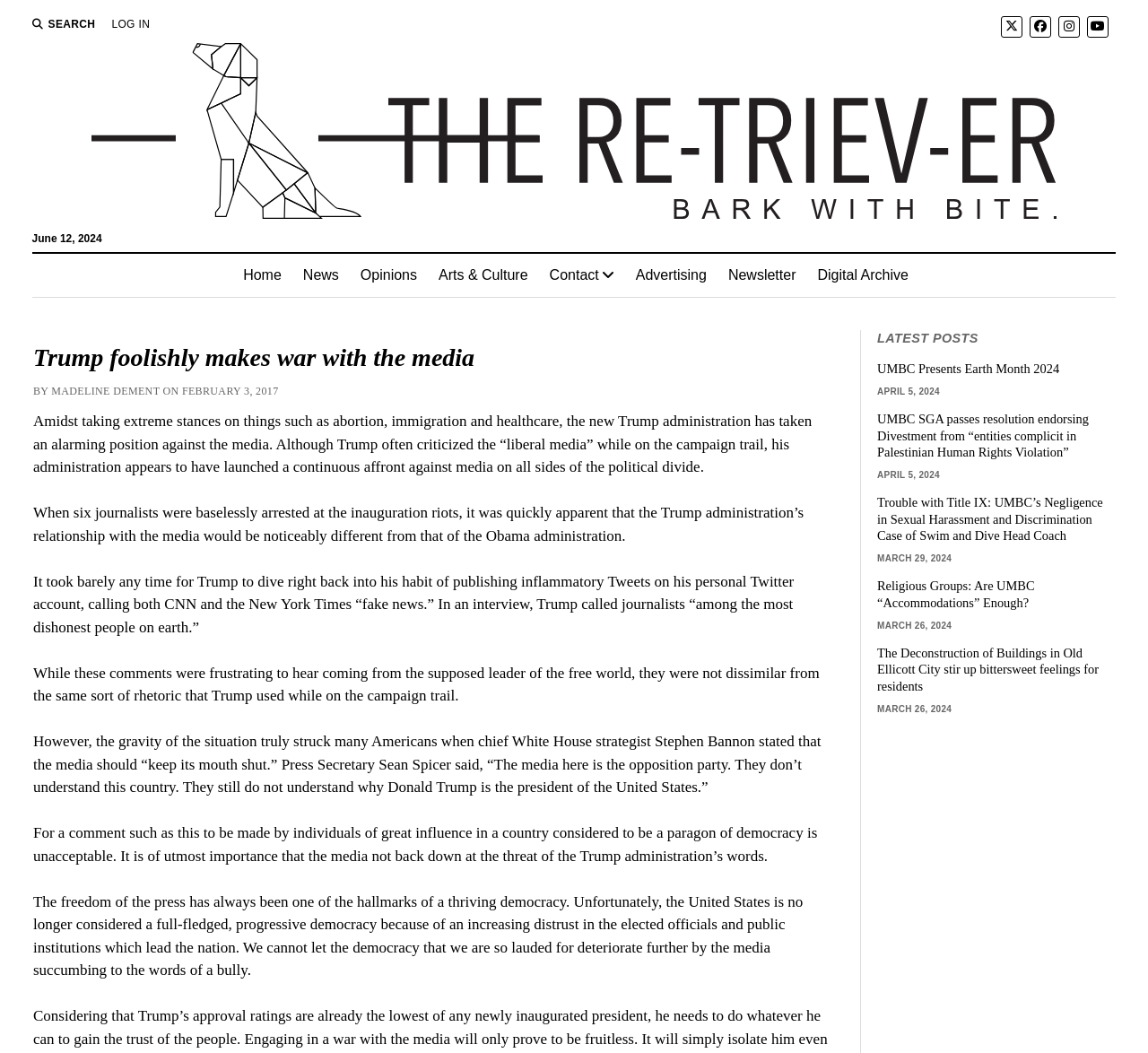Show me the bounding box coordinates of the clickable region to achieve the task as per the instruction: "log in to the account".

[0.097, 0.015, 0.131, 0.031]